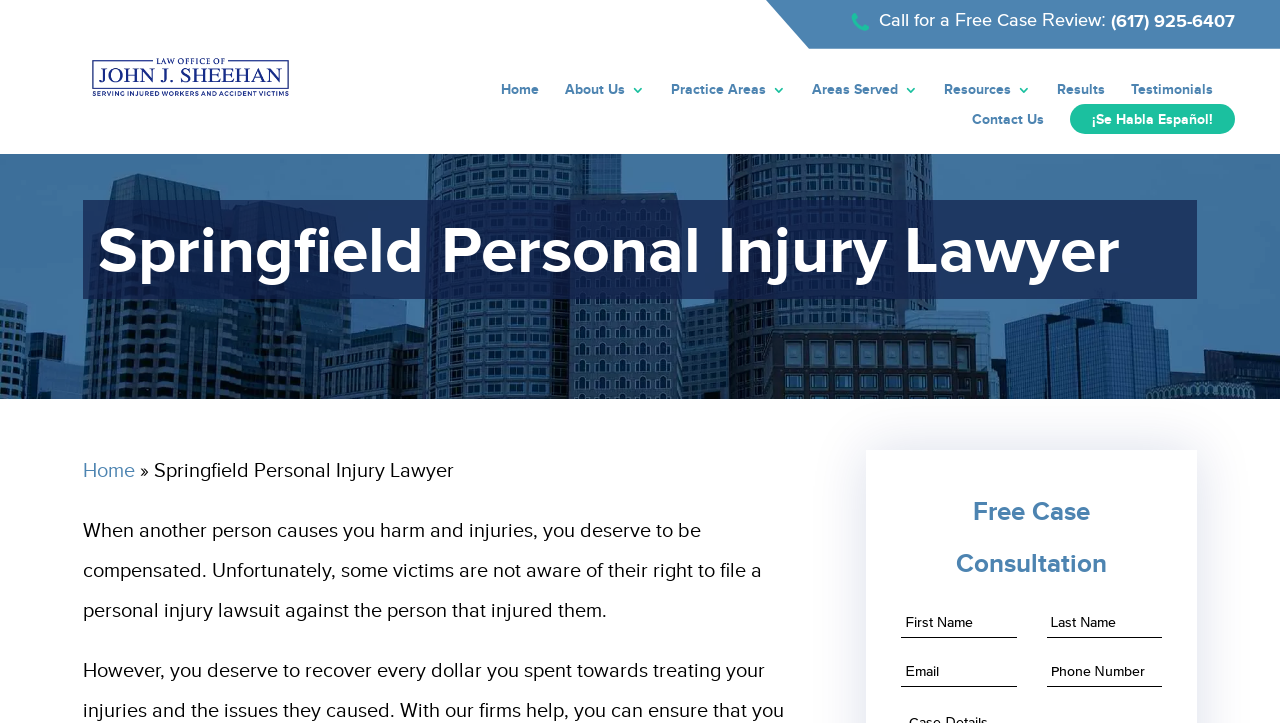What is the phone number to call for a free case review?
Examine the image closely and answer the question with as much detail as possible.

The phone number can be found on the top right corner of the webpage, next to the 'Call for a Free Case Review:' text.